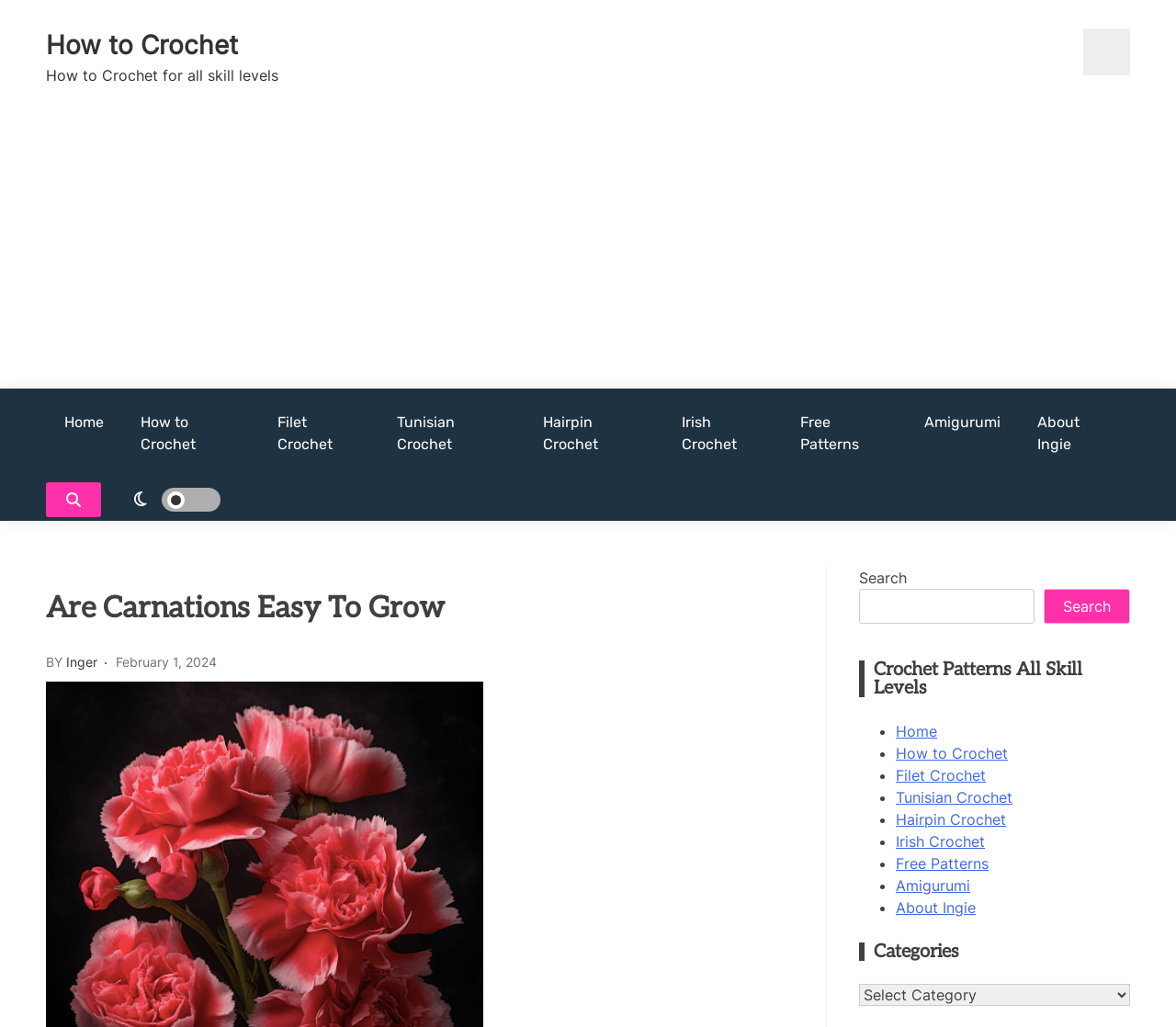Please specify the bounding box coordinates of the clickable region to carry out the following instruction: "Click on the 'About Ingie' link". The coordinates should be four float numbers between 0 and 1, in the format [left, top, right, bottom].

[0.866, 0.378, 0.961, 0.466]